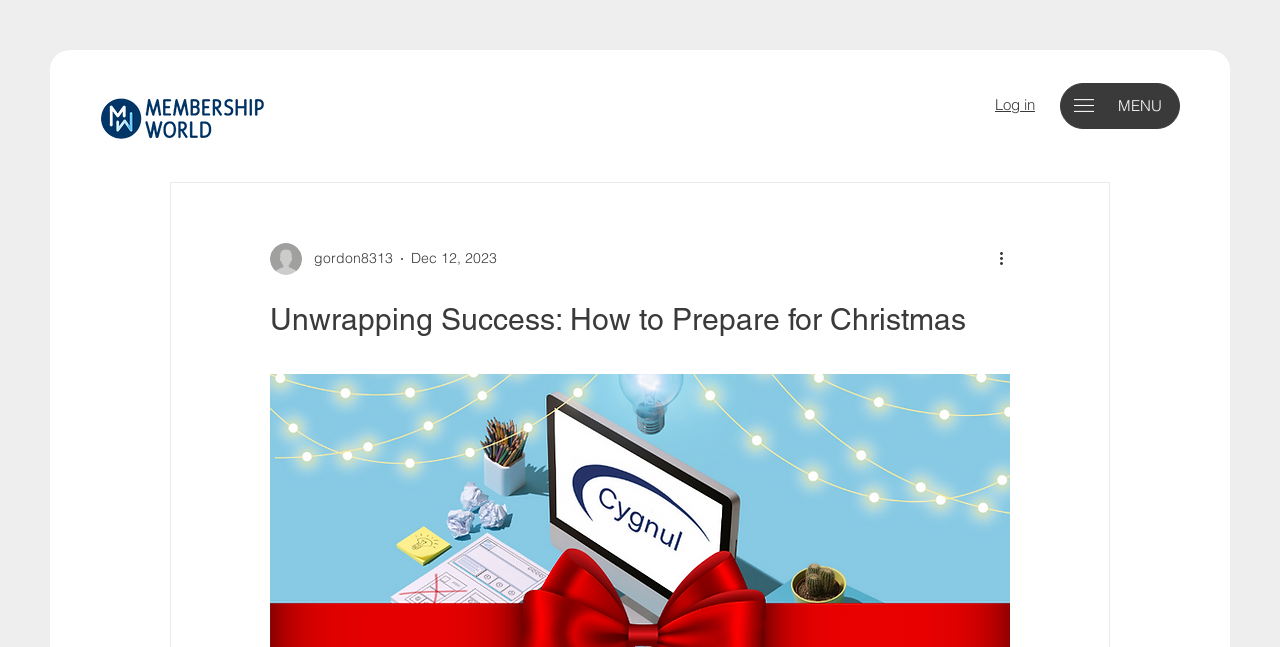Bounding box coordinates should be in the format (top-left x, top-left y, bottom-right x, bottom-right y) and all values should be floating point numbers between 0 and 1. Determine the bounding box coordinate for the UI element described as: MENU

[0.873, 0.149, 0.908, 0.178]